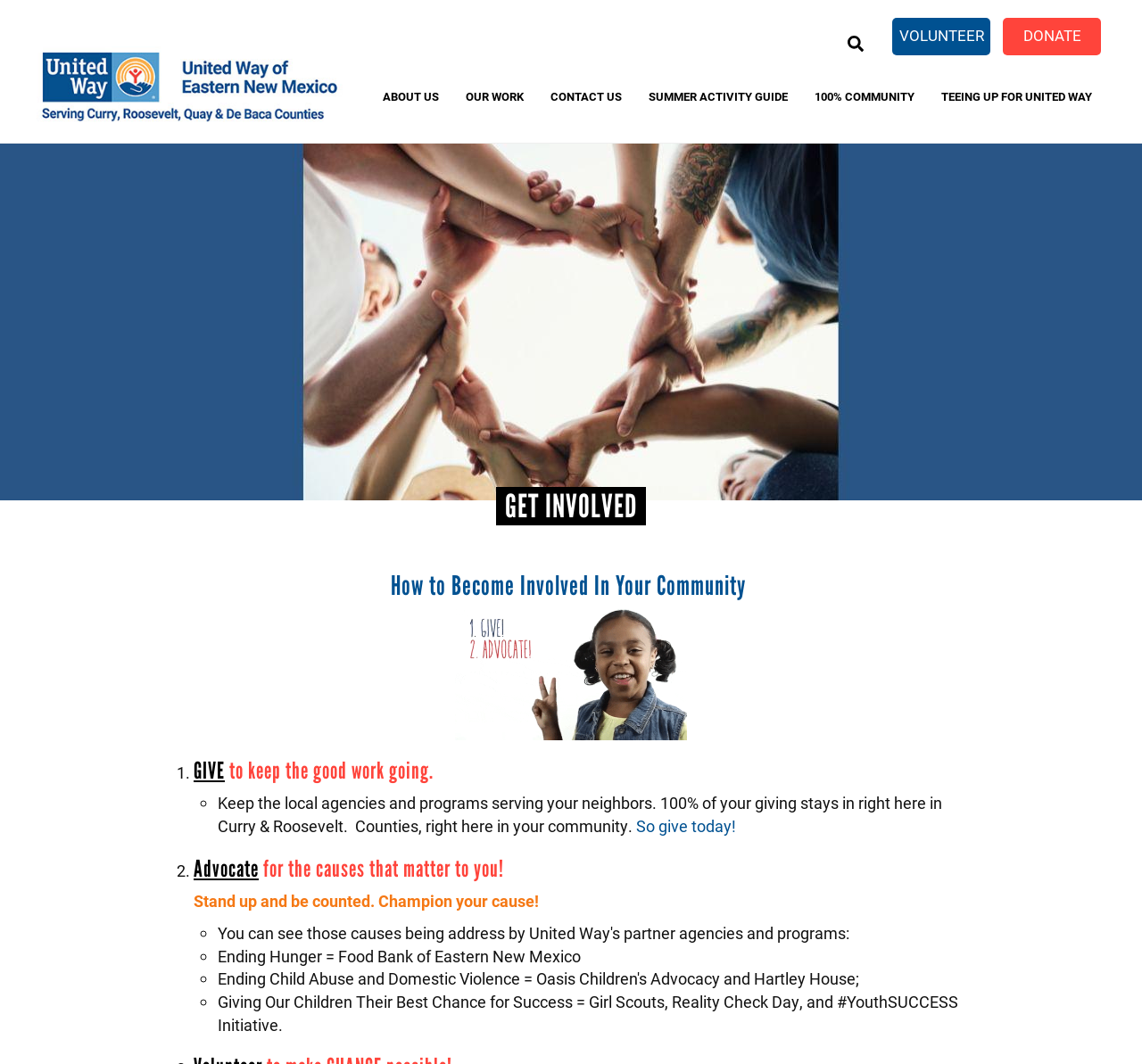Identify the coordinates of the bounding box for the element described below: "parent_node: SEARCH name="keys" placeholder="Search"". Return the coordinates as four float numbers between 0 and 1: [left, top, right, bottom].

[0.305, 0.0, 0.656, 0.05]